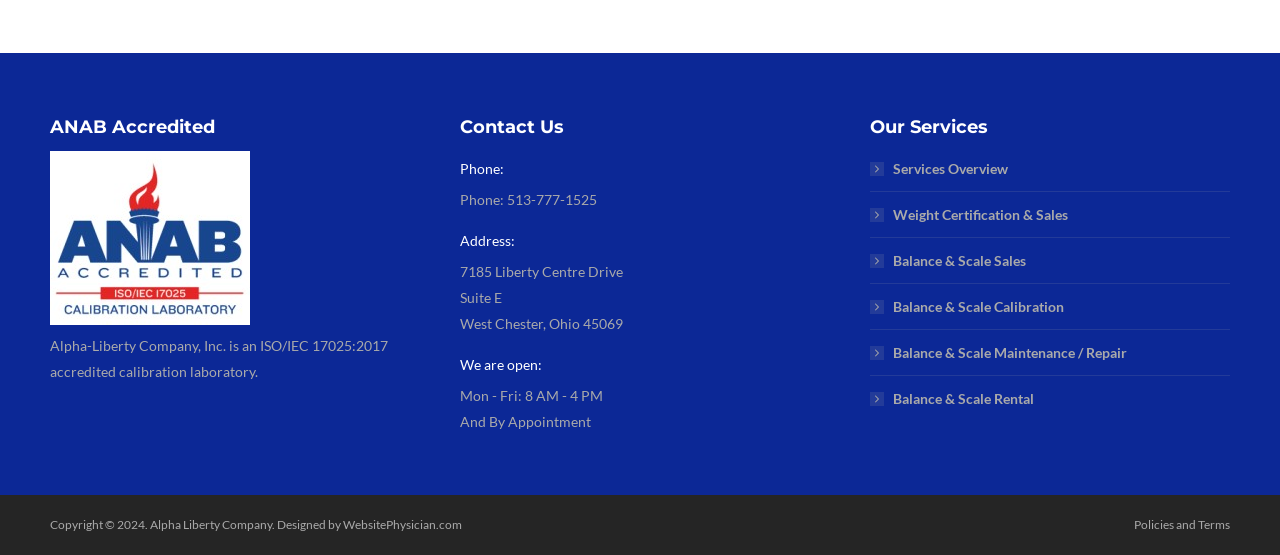Given the following UI element description: "WebsitePhysician.com", find the bounding box coordinates in the webpage screenshot.

[0.268, 0.932, 0.361, 0.959]